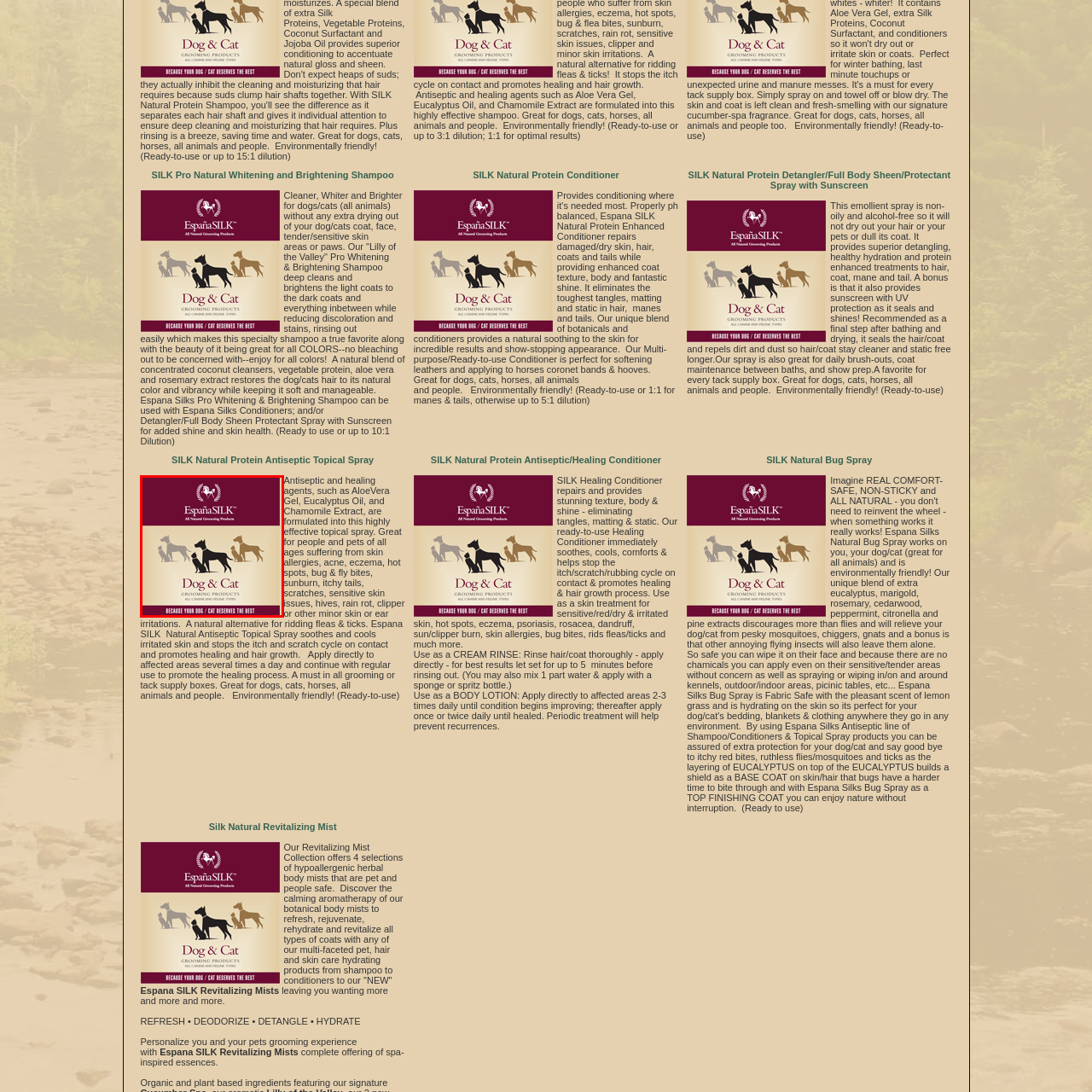Please provide a thorough description of the image inside the red frame.

The image showcases the branding for España SILK, an all-natural grooming product line designed specifically for dogs and cats. The design features a sophisticated color scheme, with deep maroon accents and a neutral beige background. Prominently displayed is the text "Dog & Cat GROOMING PRODUCTS," indicating that these products cater to both canine and feline companions. Silhouettes of various dog breeds are artistically arranged, symbolizing the inclusivity of all breeds and types. The slogan at the bottom, "BECAUSE YOUR DOG / CAT DESERVES THE BEST," emphasizes the brand’s commitment to providing high-quality grooming solutions that prioritize the well-being of pets. This image encapsulates the essence of luxury pet care, appealing to pet owners who value quality and natural ingredients.